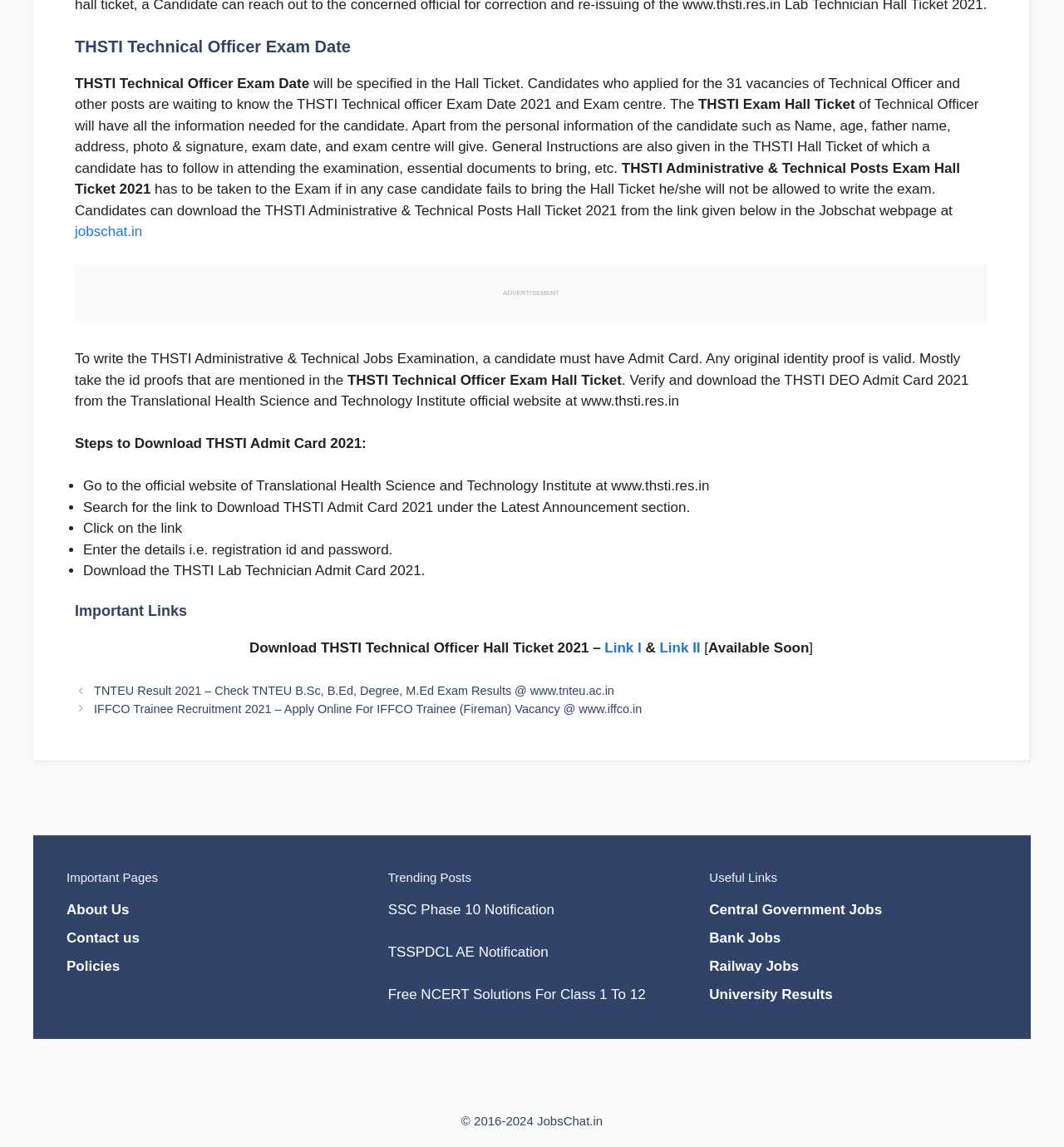Please predict the bounding box coordinates of the element's region where a click is necessary to complete the following instruction: "Check TNTEU Result 2021". The coordinates should be represented by four float numbers between 0 and 1, i.e., [left, top, right, bottom].

[0.088, 0.597, 0.577, 0.608]